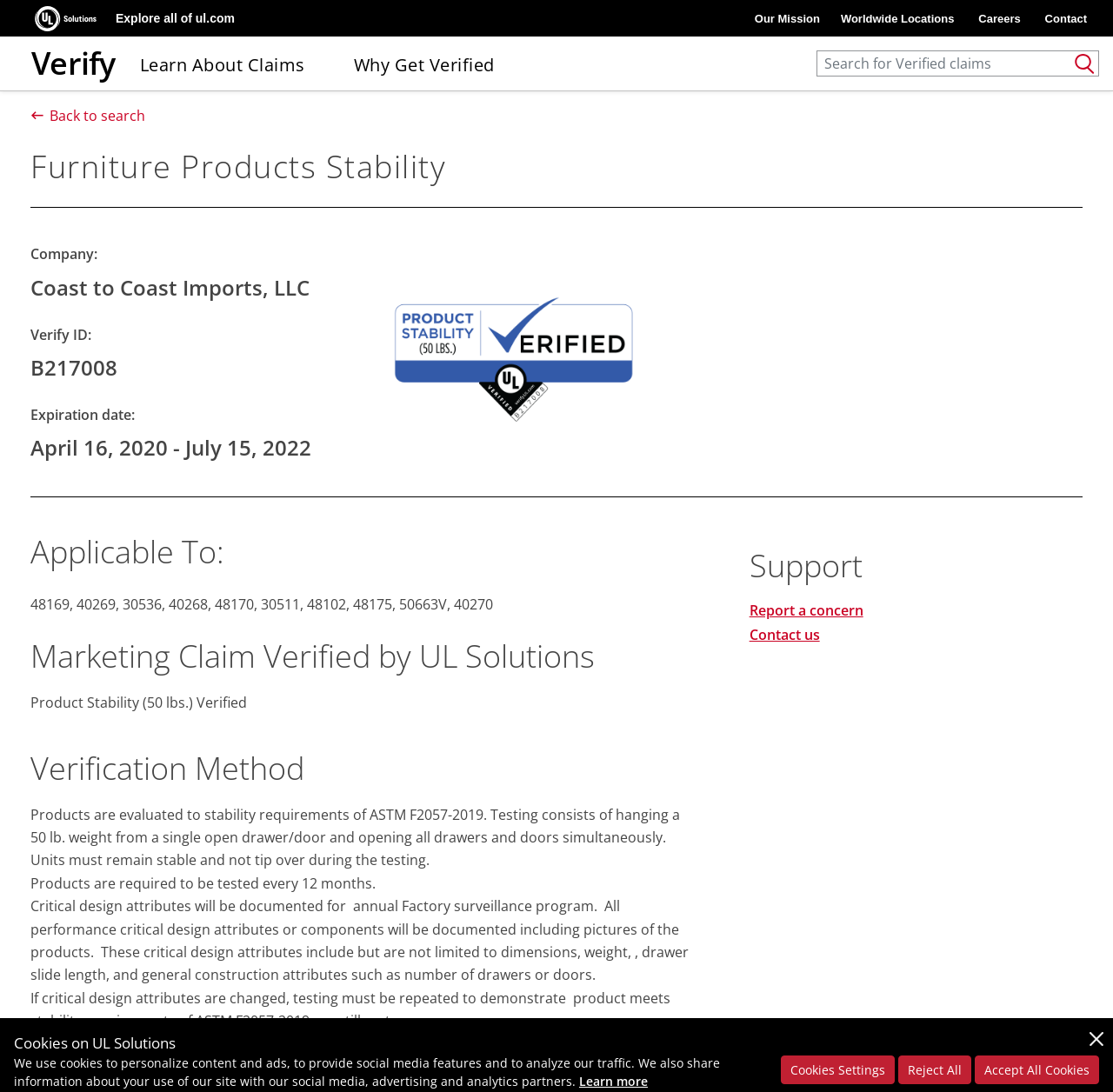Refer to the screenshot and answer the following question in detail:
What is the purpose of the verification mark?

I found the purpose of the verification mark by looking at the image element that says 'Verification Mark' and its location on the page, which suggests that it is related to the verification process.